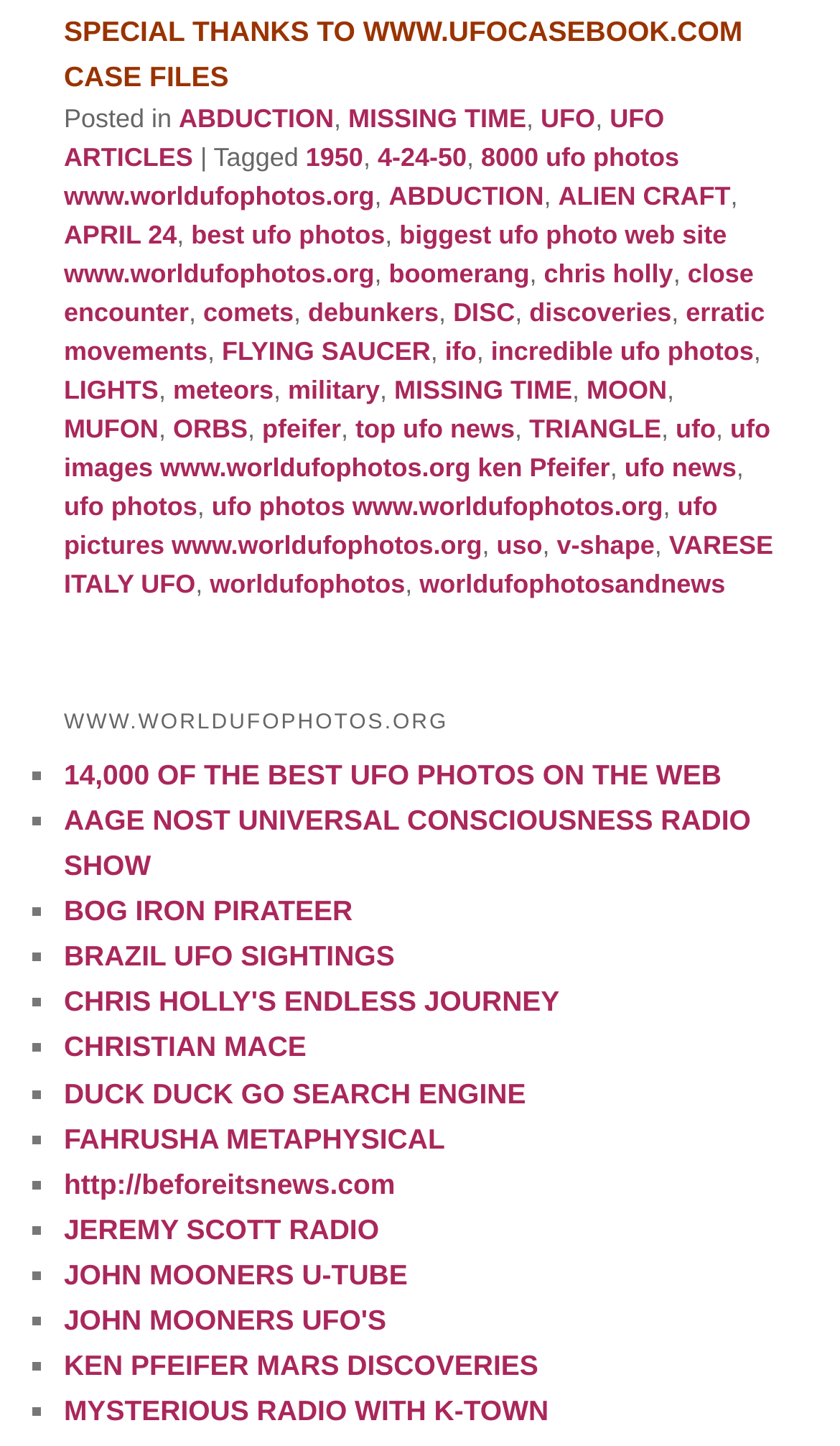What is the category of the link 'ABDUCTION'?
Look at the image and construct a detailed response to the question.

The link 'ABDUCTION' is located in the footer section of the webpage, surrounded by other links related to UFOs, such as 'UFO', 'UFO ARTICLES', and 'MISSING TIME', suggesting that it belongs to the category of UFO.